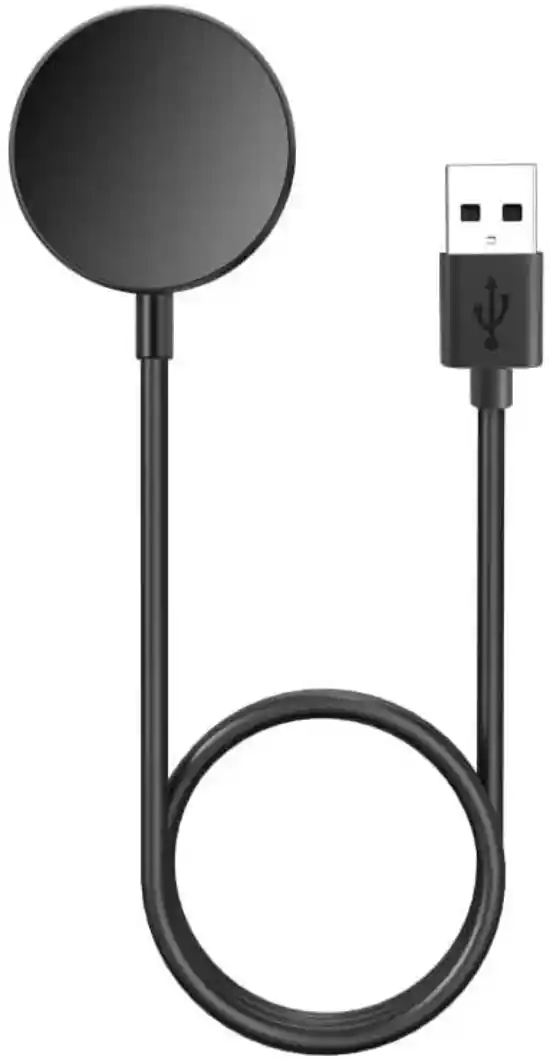What is the purpose of the magnetic charging pad?
Please answer the question with a detailed and comprehensive explanation.

The caption explains that the magnetic charging pad allows for convenient charging by simply aligning the smartwatch with the pad, ensuring a 'secure connection'. This implies that the primary purpose of the magnetic charging pad is to provide a secure connection for charging.